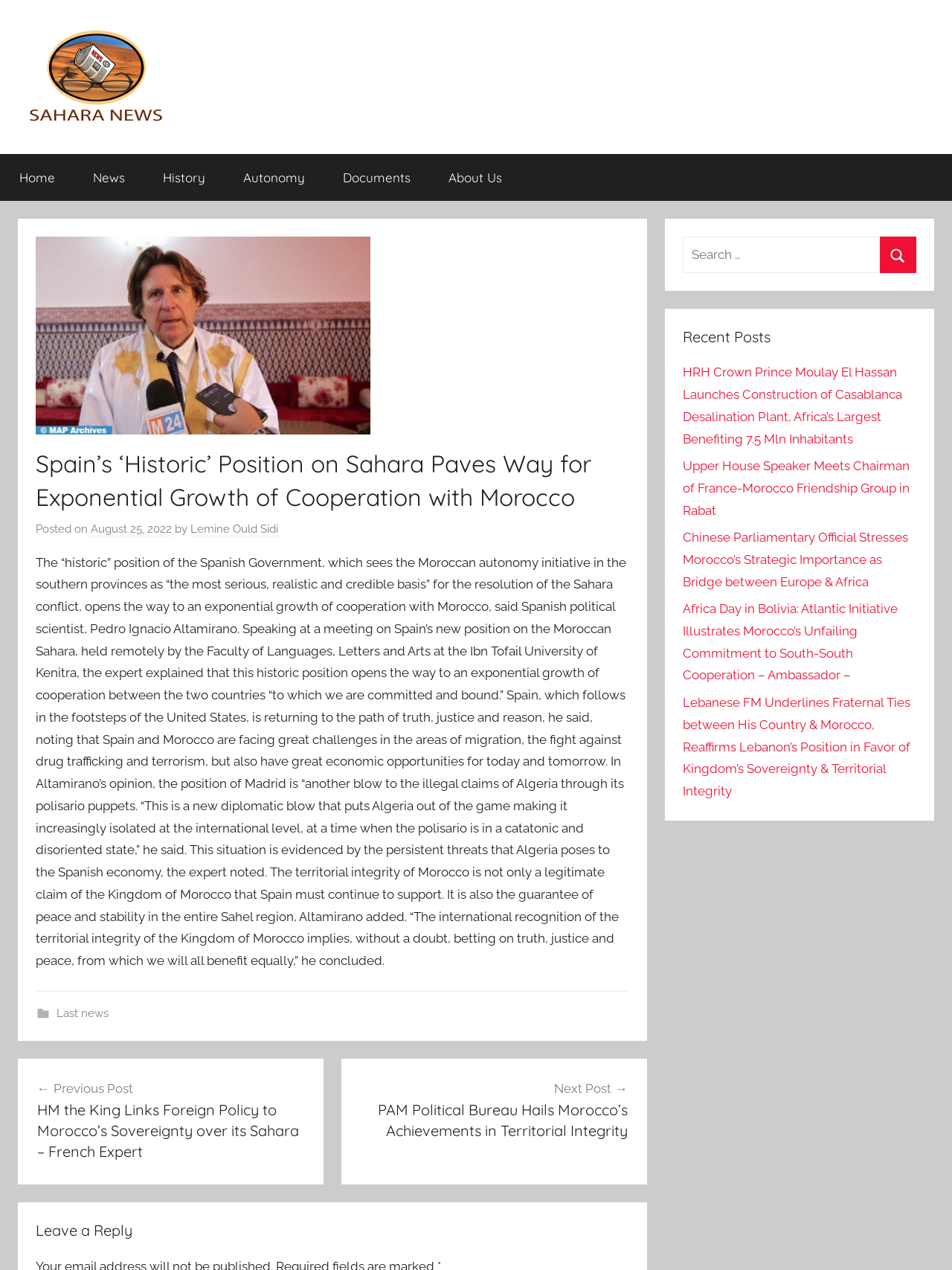What is the topic of the main article?
Please answer using one word or phrase, based on the screenshot.

Spain's position on Sahara